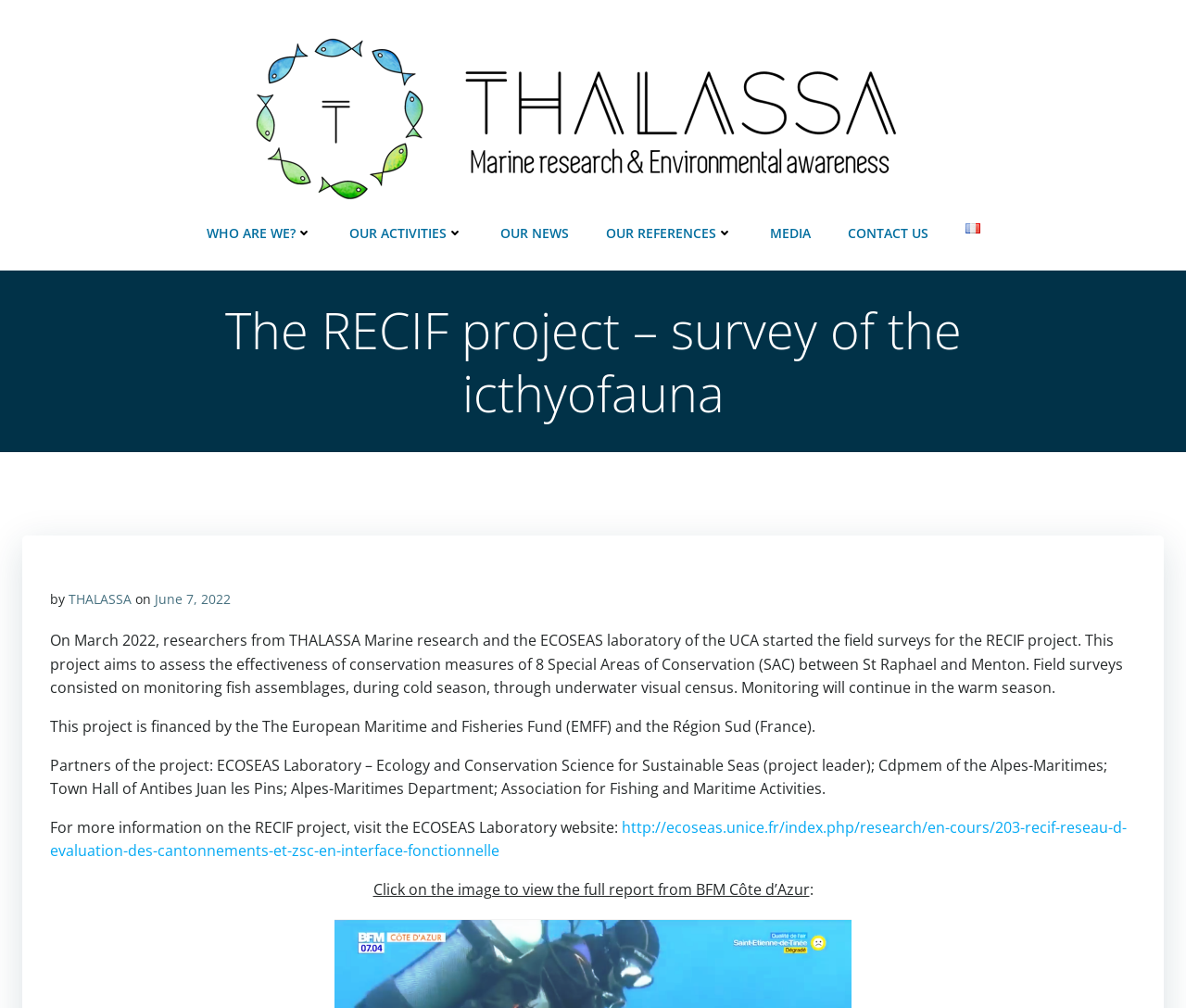Locate the bounding box coordinates of the area where you should click to accomplish the instruction: "Visit THALASSA website".

[0.058, 0.585, 0.111, 0.603]